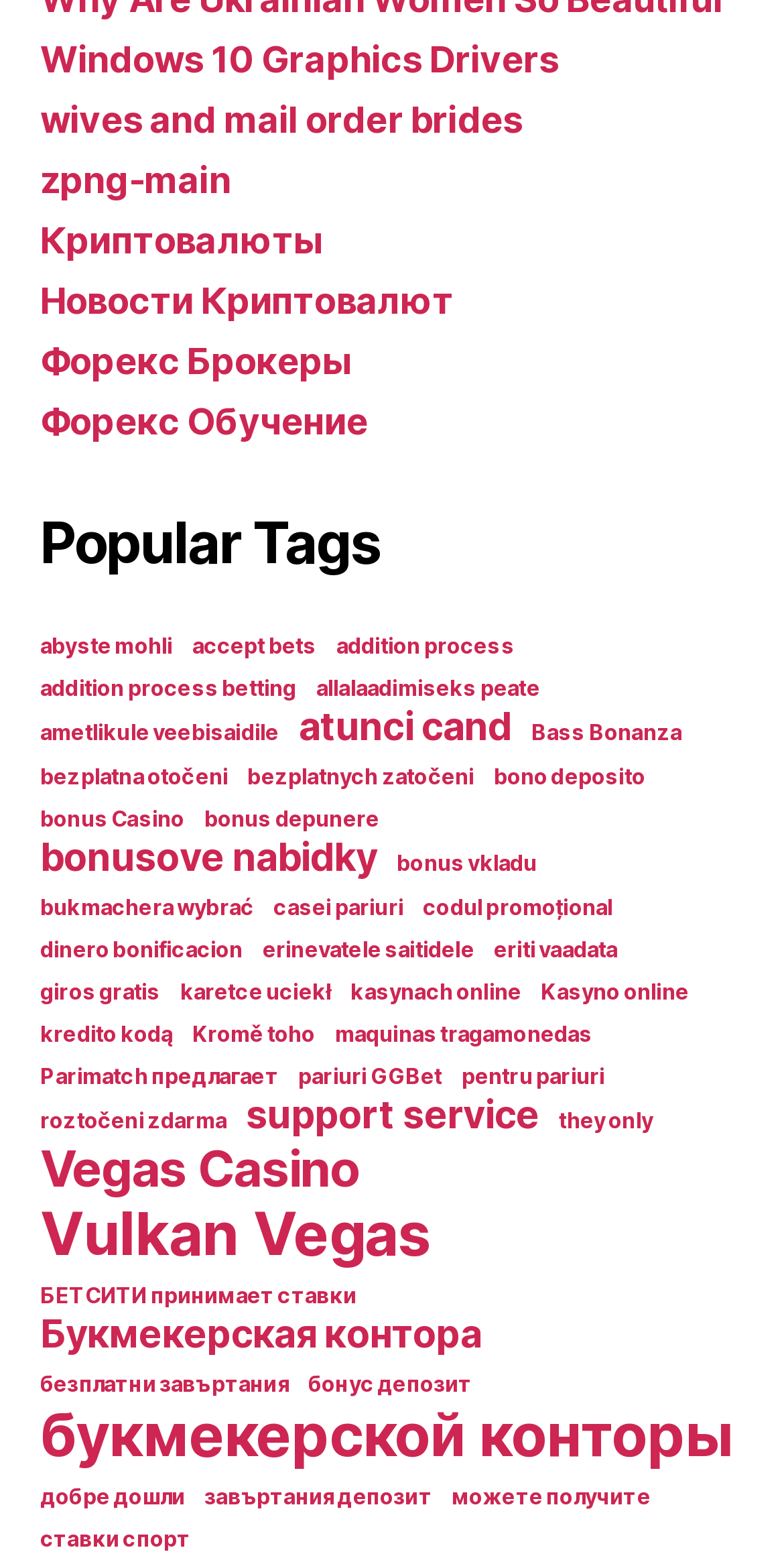Find and provide the bounding box coordinates for the UI element described here: "zpng-main". The coordinates should be given as four float numbers between 0 and 1: [left, top, right, bottom].

[0.051, 0.103, 0.294, 0.13]